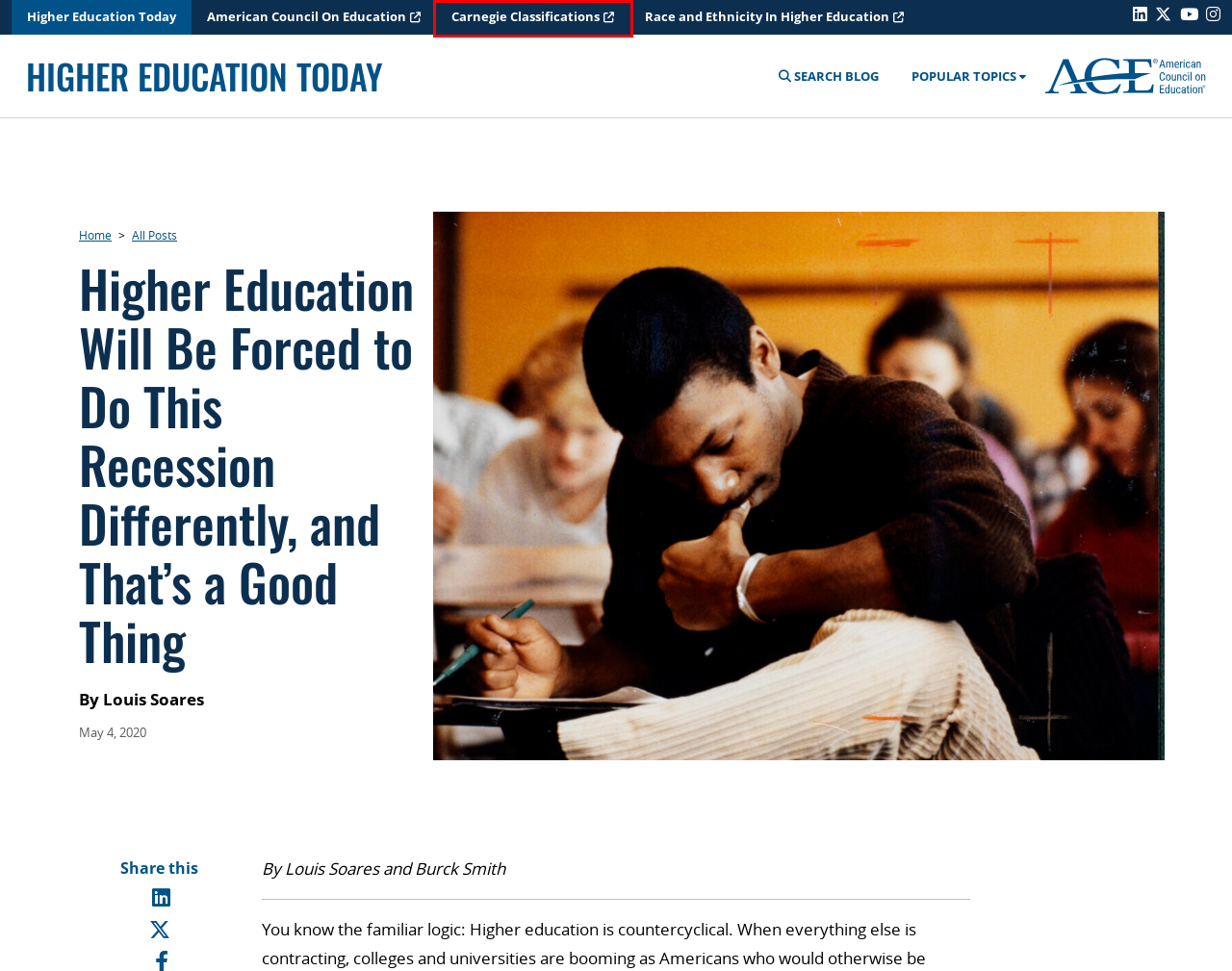Examine the screenshot of a webpage with a red bounding box around a UI element. Your task is to identify the webpage description that best corresponds to the new webpage after clicking the specified element. The given options are:
A. post-traditional students Archives - Higher Education Today
B. A Higher Education Blog by the American Council on Education
C. Carnegie Classification of Institutions of Higher Education®
D. Guideposts for the COVID-19 Learning Transition - Higher Education Today
E. American Council on Education
F. All Posts - Higher Education Today
G. Louis Soares - Higher Education Today
H. More students study online, but rate of growth slowed in 2018

C